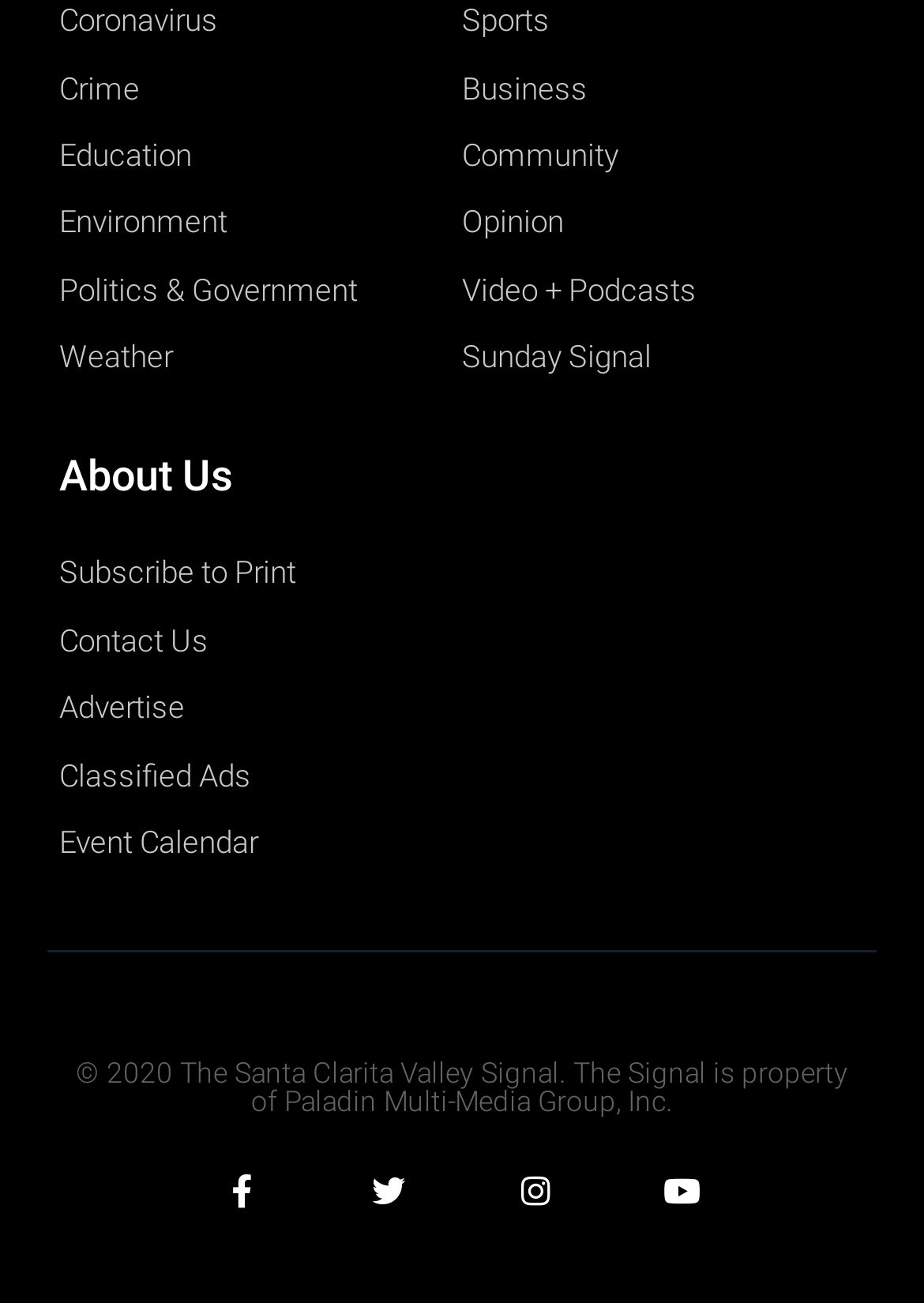Given the webpage screenshot and the description, determine the bounding box coordinates (top-left x, top-left y, bottom-right x, bottom-right y) that define the location of the UI element matching this description: Crime

[0.064, 0.046, 0.5, 0.089]